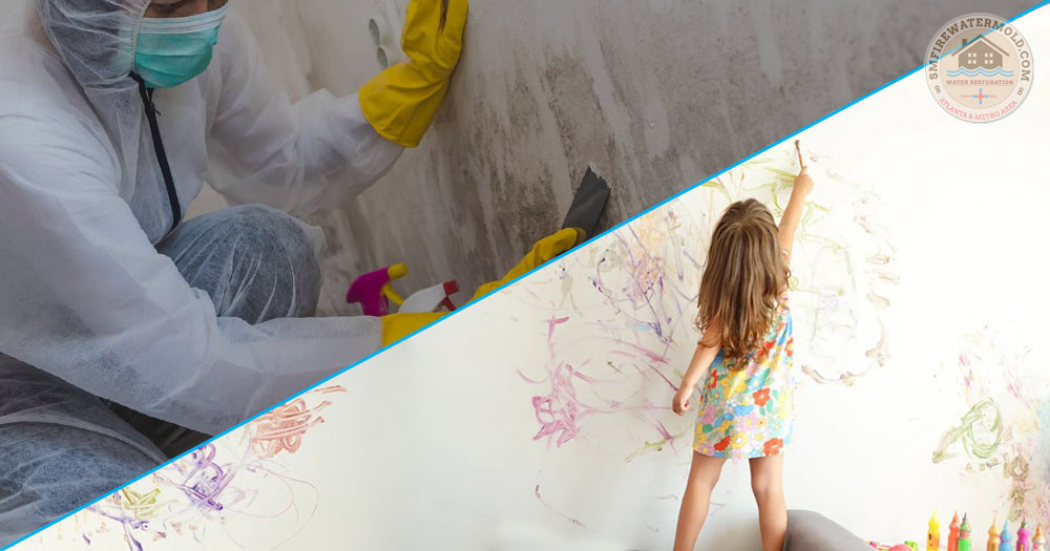Provide a comprehensive description of the image.

The image captures two contrasting scenes related to mold and its effects on living spaces. On the left, a professional in protective gear diligently works to remove mold from a wall, illustrating the importance of skilled mold remediation. The individual is equipped with cleaning tools and is focused on ensuring a safe environment, highlighting the urgency and expertise required in mold removal services. 

On the right, a child stands joyfully in front of a wall, creatively expressing herself with vibrant colors, juxtaposing the seriousness of mold remediation with innocence and carefree creativity. This image emphasizes the need for a clean and safe home environment, free from mold that can adversely affect health, allowing children to play and explore without worry. 

The visual conveys the duality of mold challenges in homes and the importance of professional services to maintain healthy living conditions, particularly in areas prone to mold growth due to humidity and water damage.